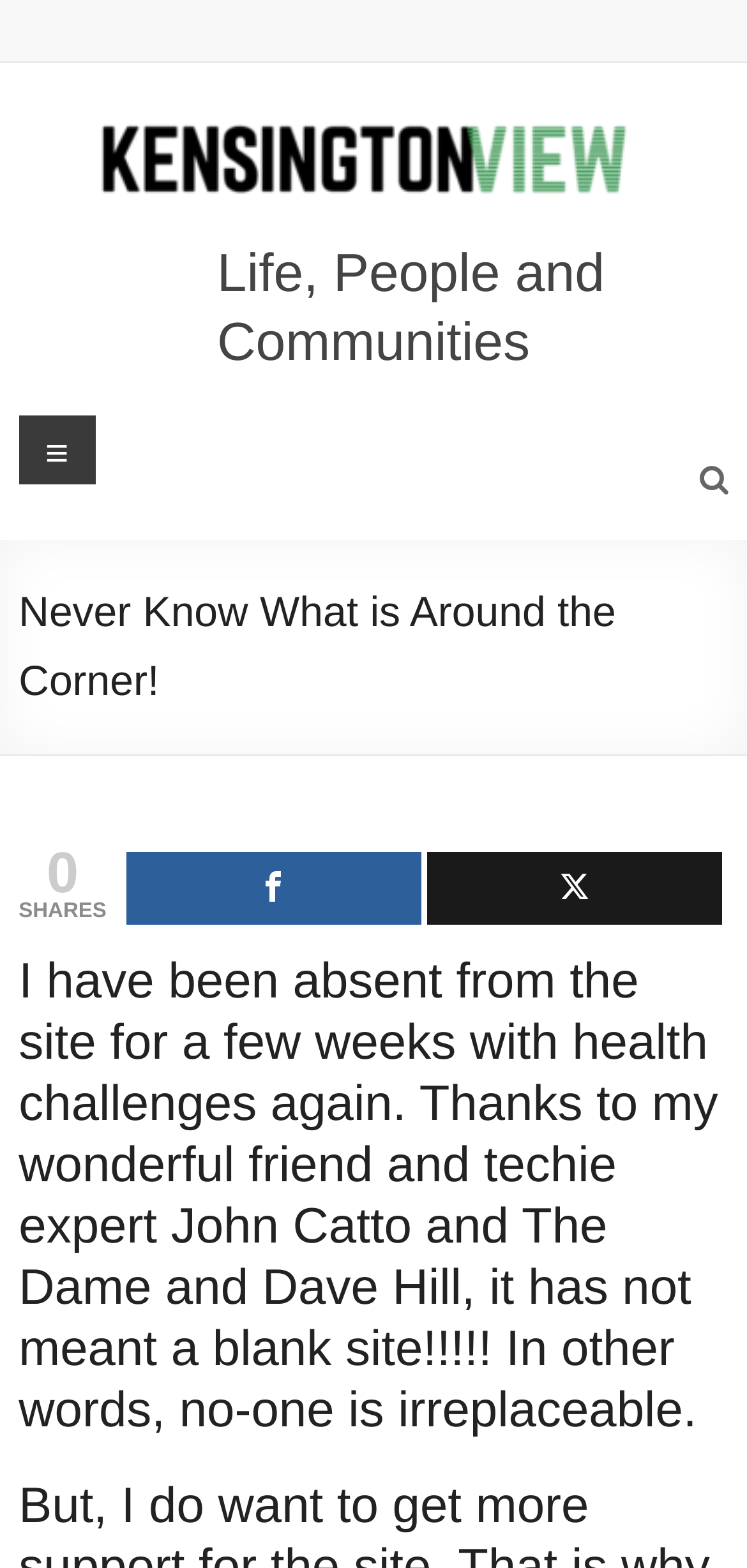Answer with a single word or phrase: 
What is the author's current status?

Absent due to health challenges